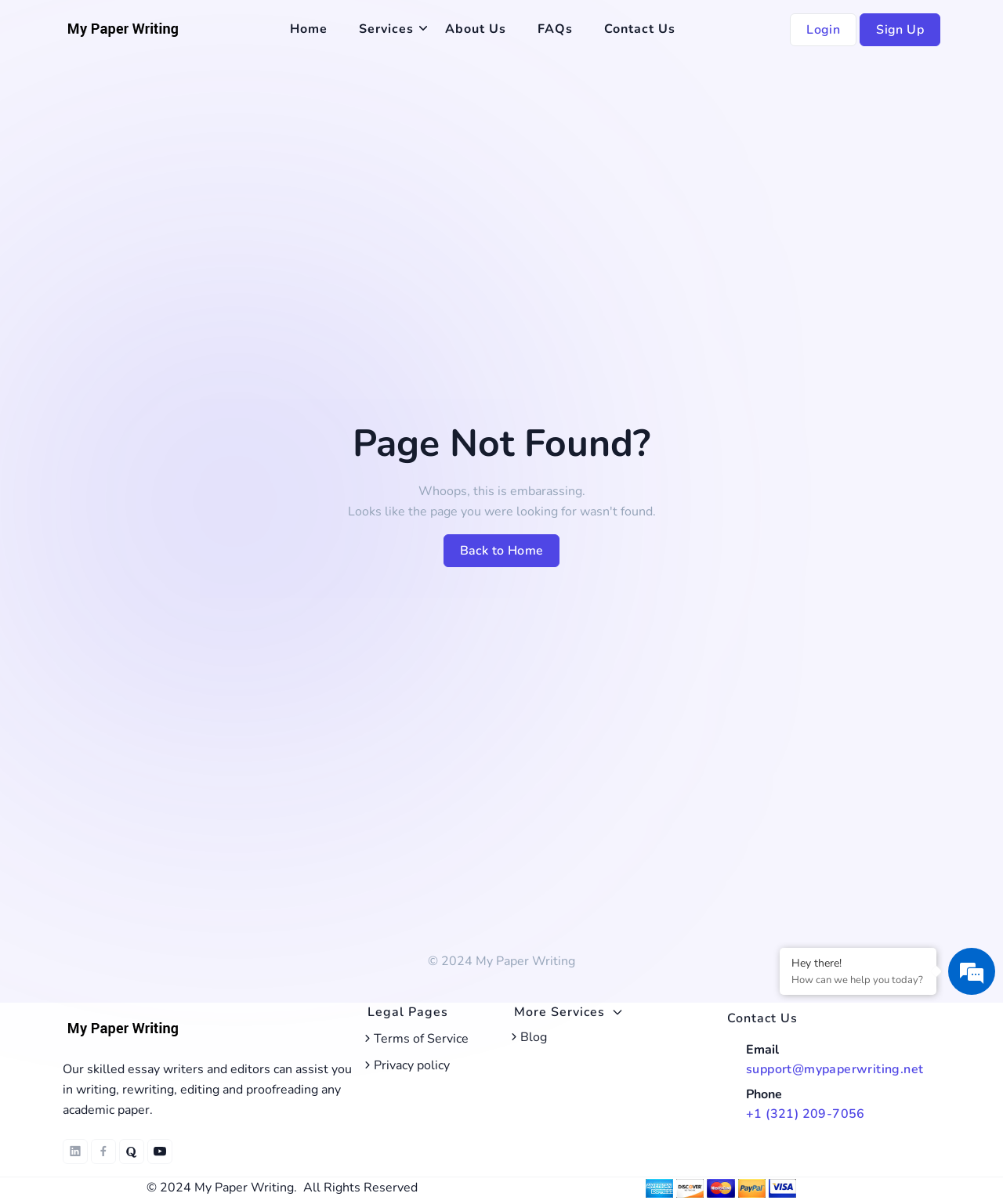Identify the bounding box for the UI element described as: "FAQs". Ensure the coordinates are four float numbers between 0 and 1, formatted as [left, top, right, bottom].

[0.524, 0.0, 0.582, 0.048]